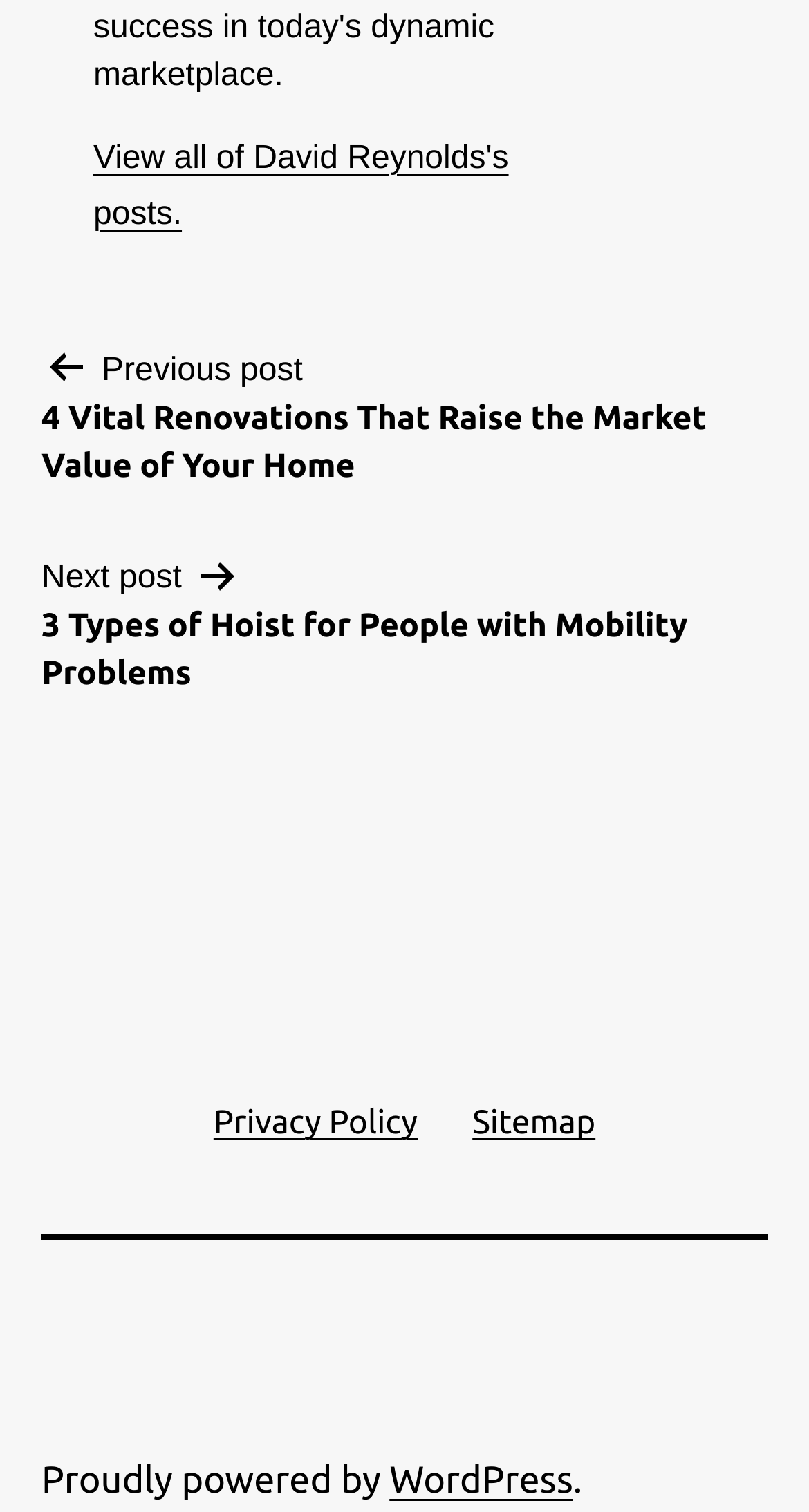Determine the bounding box for the UI element that matches this description: "Privacy Policy".

[0.23, 0.707, 0.55, 0.777]